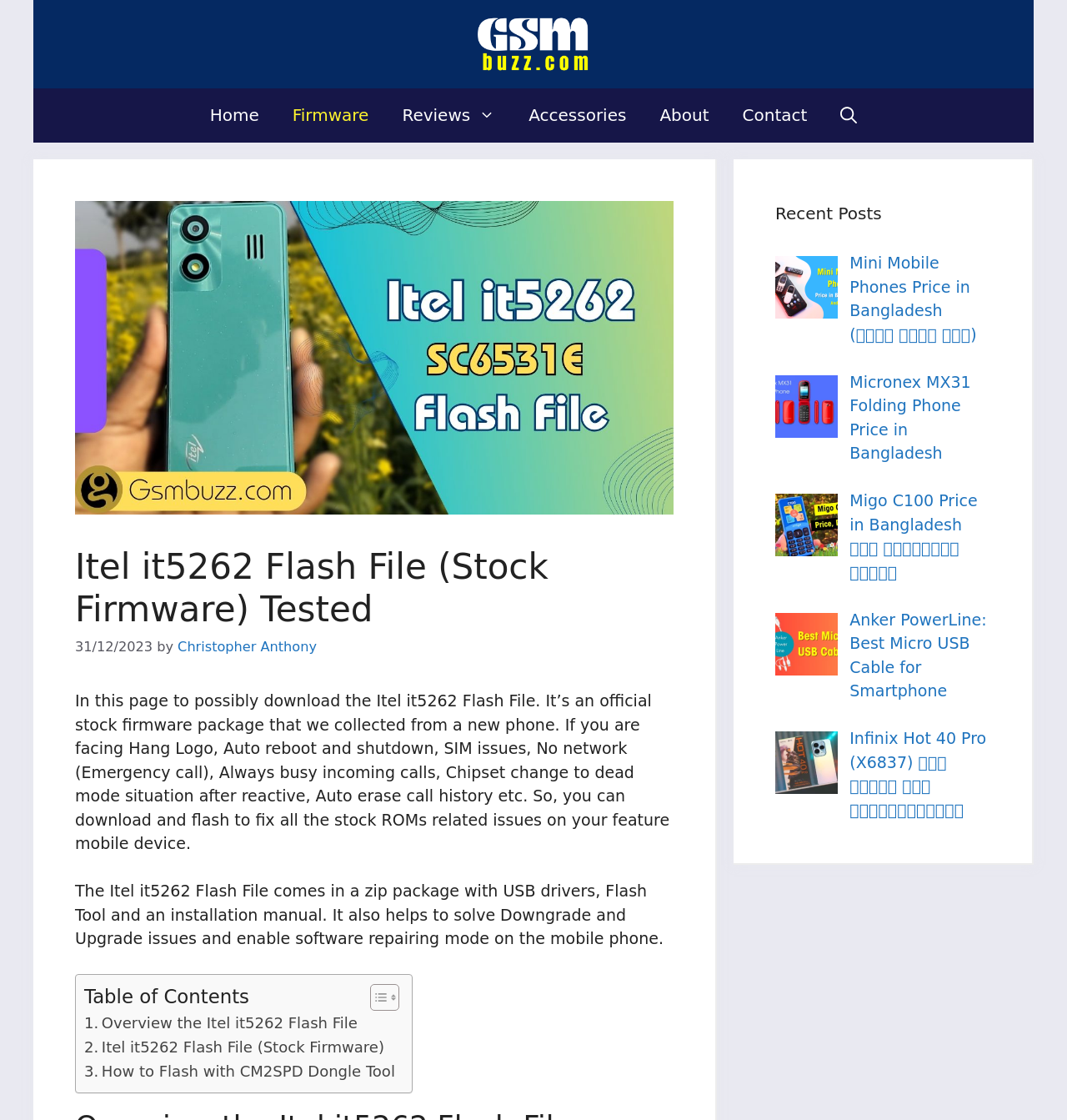Identify the webpage's primary heading and generate its text.

Itel it5262 Flash File (Stock Firmware) Tested